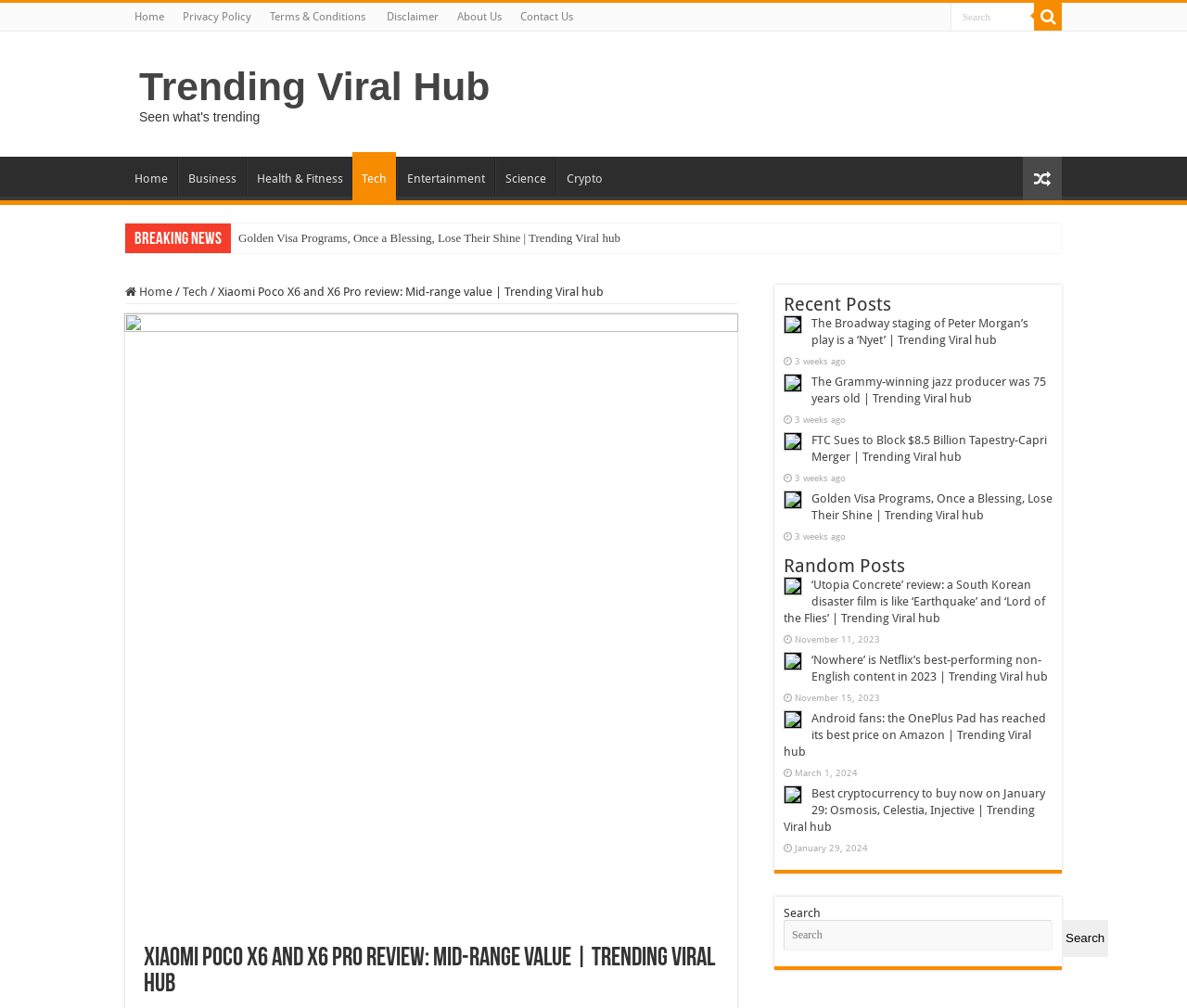Identify and provide the bounding box for the element described by: "Terms & Conditions".

[0.22, 0.003, 0.318, 0.03]